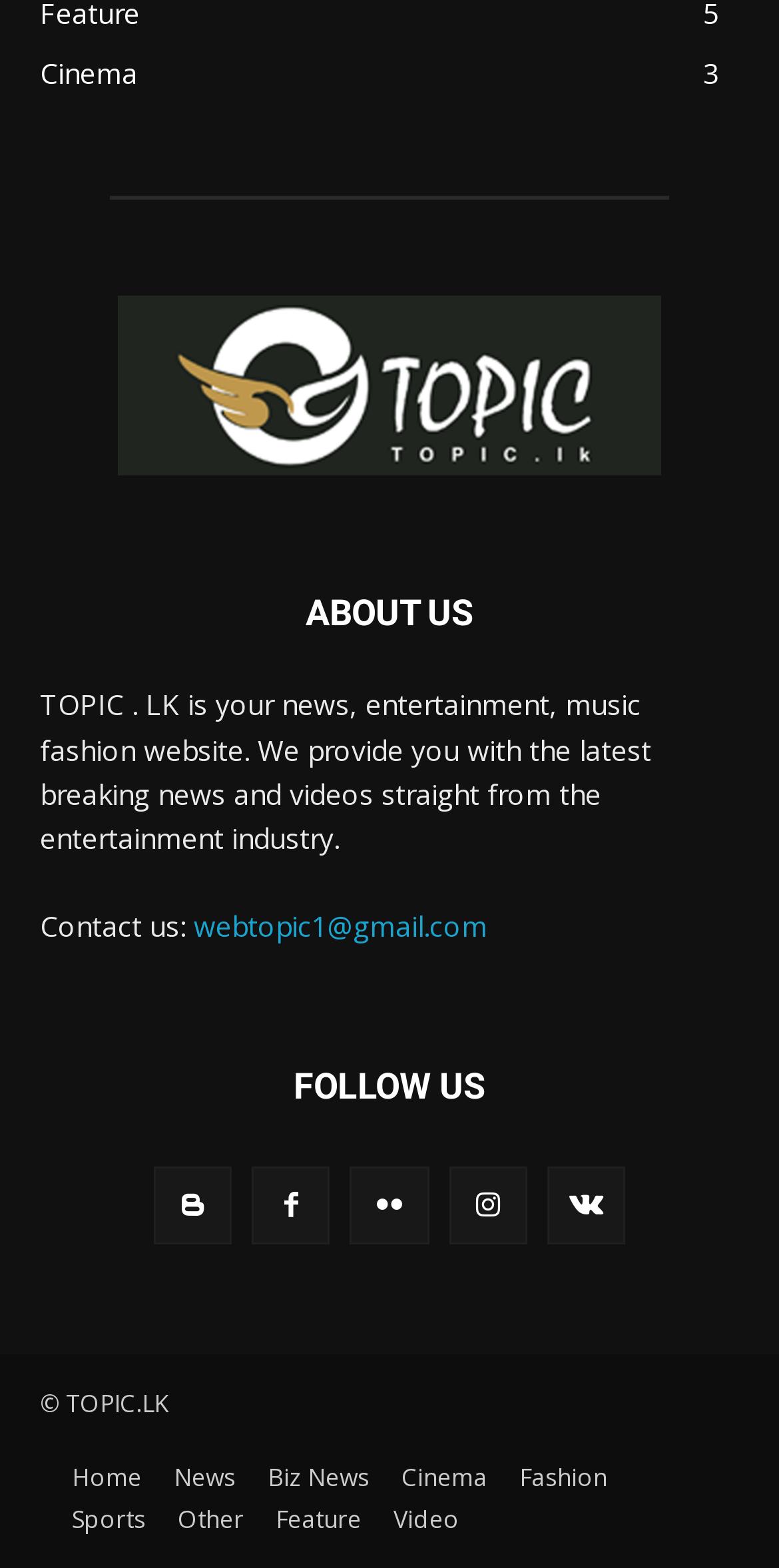Identify the bounding box coordinates of the region that needs to be clicked to carry out this instruction: "Contact us through email". Provide these coordinates as four float numbers ranging from 0 to 1, i.e., [left, top, right, bottom].

[0.249, 0.578, 0.626, 0.602]